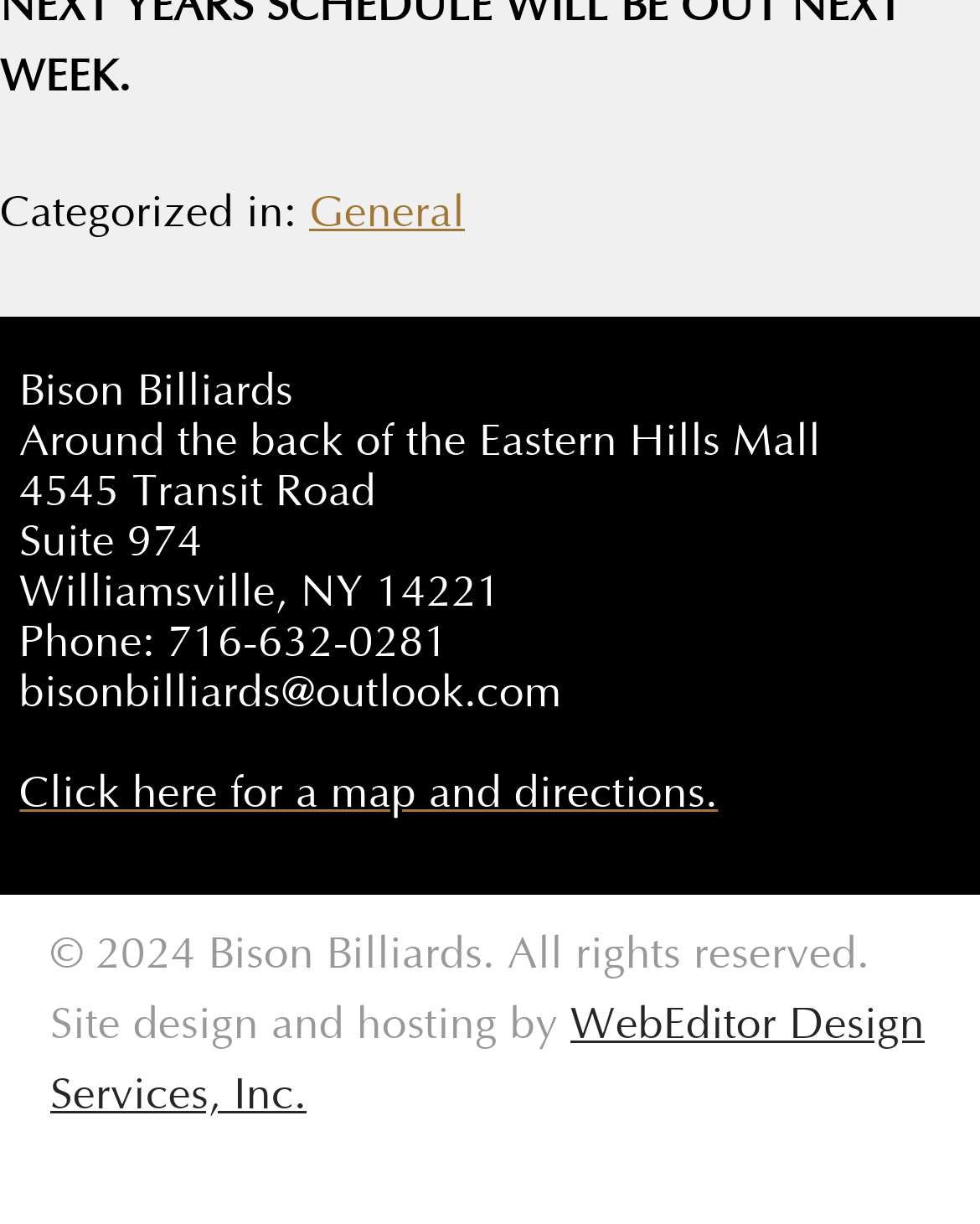Who designed the website?
Provide an in-depth answer to the question, covering all aspects.

The website designer can be found in the contentinfo section of the webpage, where it is written as a link 'WebEditor Design Services, Inc.' next to the static text 'Site design and hosting by'.